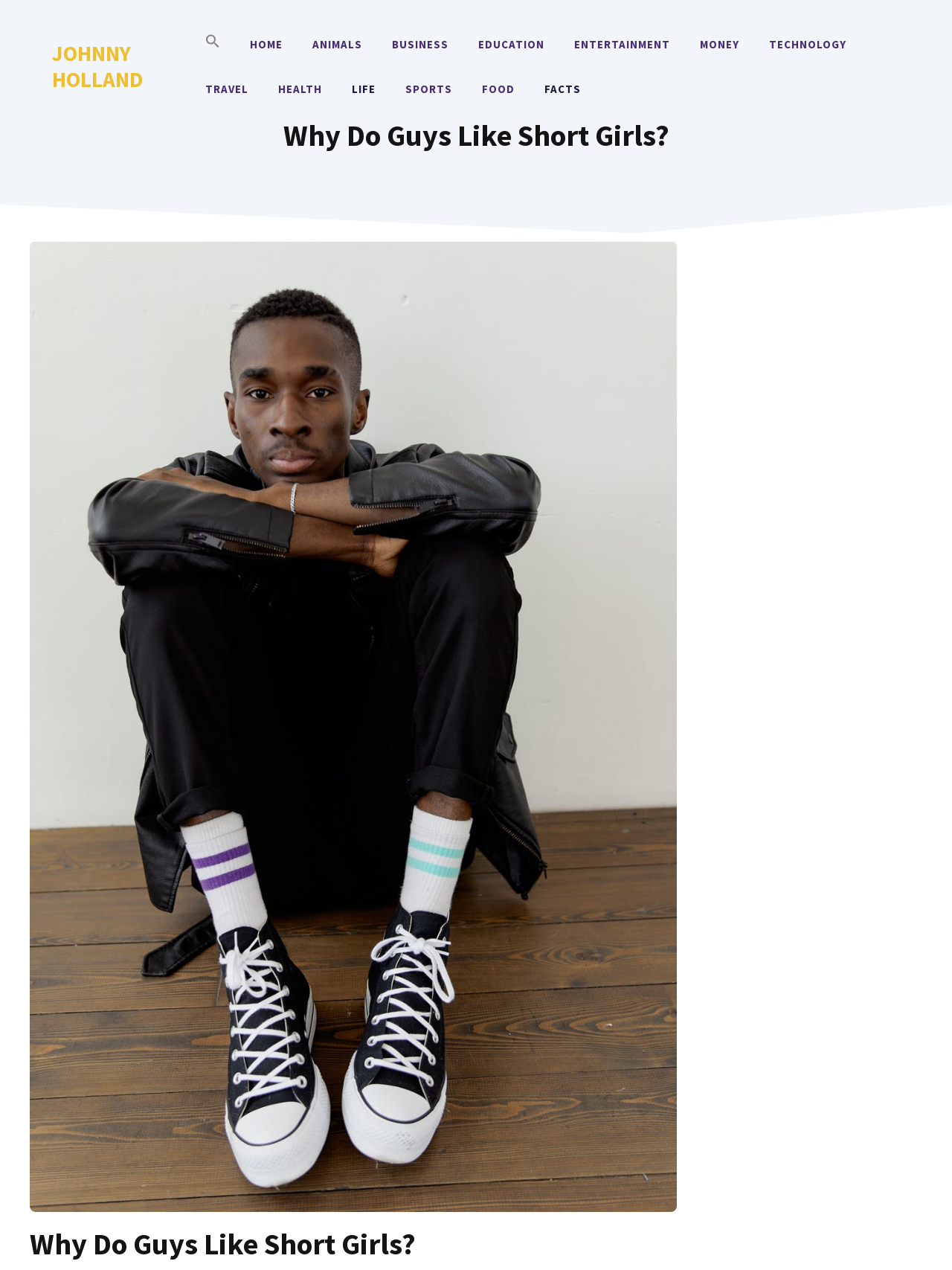Identify and provide the title of the webpage.

Why Do Guys Like Short Girls?